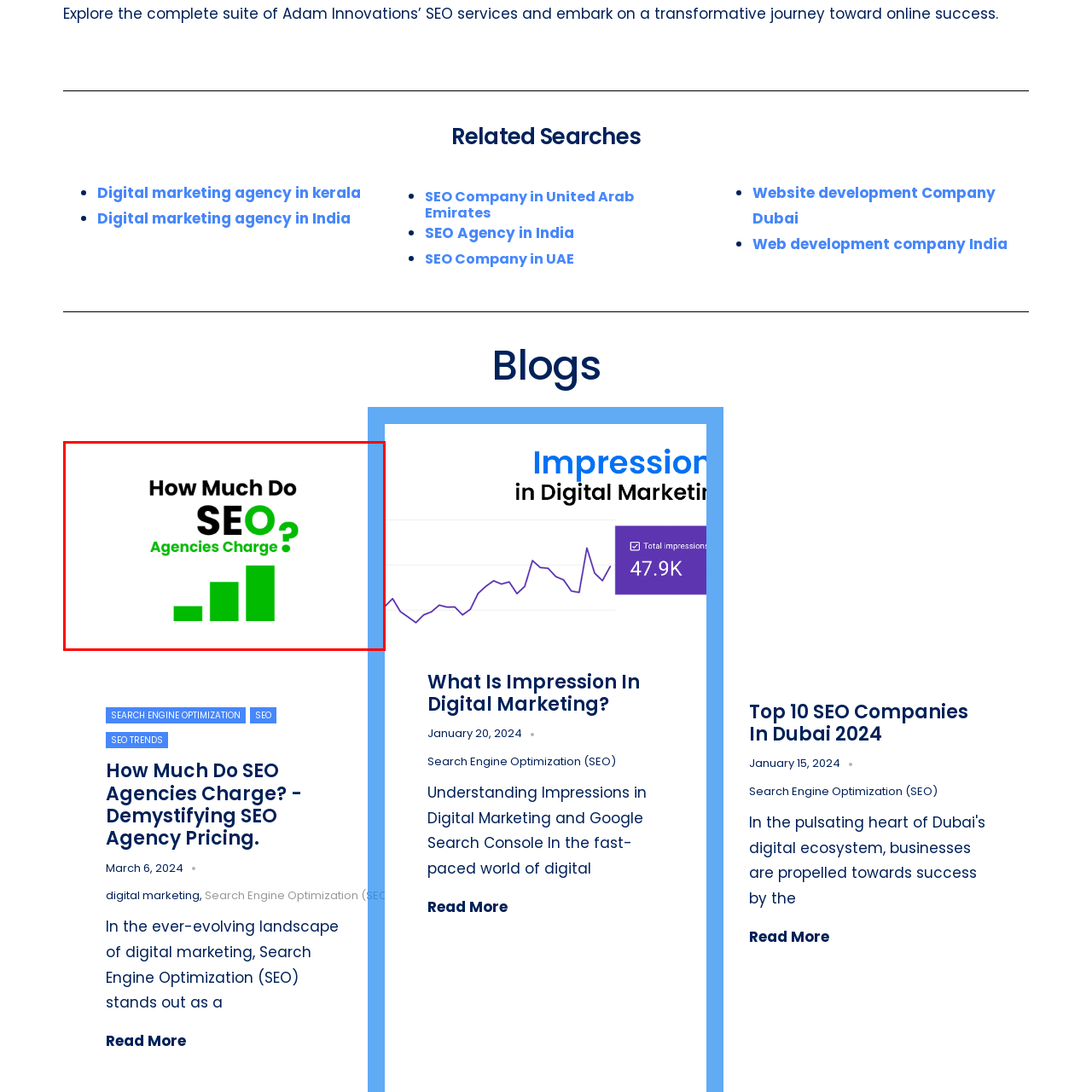Provide a thorough description of the image enclosed within the red border.

The image features a bold and engaging graphic titled "How Much Do SEO Agencies Charge?" The design prominently displays the question, with "SEO" highlighted in a vibrant green color, making it stand out against a clean white background. Accompanying the text are three increasing green bars, symbolizing growth and progression, which visually represent the escalating costs associated with SEO services. This image is intended to draw attention to the important topic of SEO pricing in the digital marketing landscape, encouraging viewers to explore further insights on the costs and value offered by various SEO agencies.